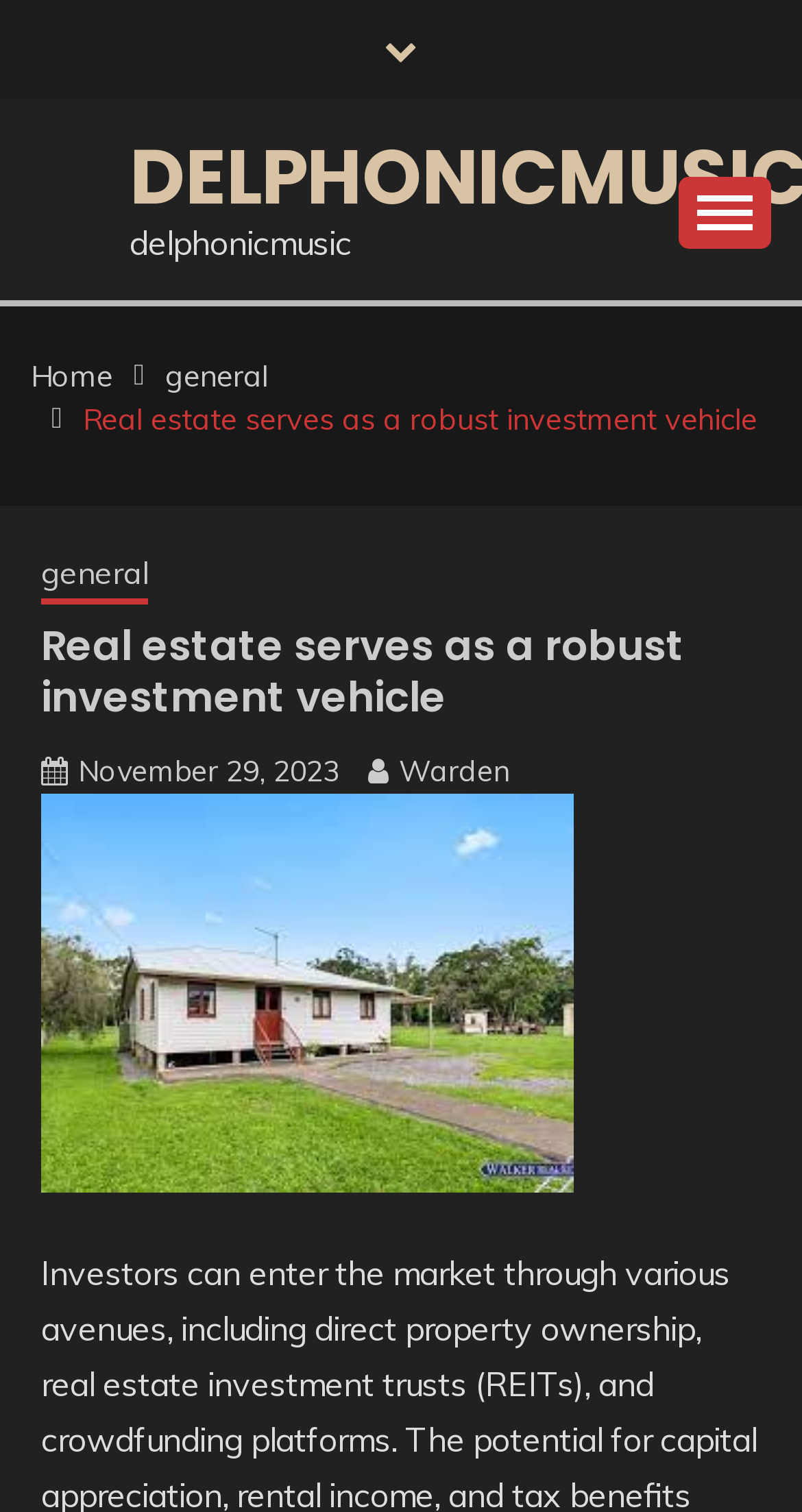Please identify the bounding box coordinates of the clickable area that will fulfill the following instruction: "click the link at the bottom left". The coordinates should be in the format of four float numbers between 0 and 1, i.e., [left, top, right, bottom].

None